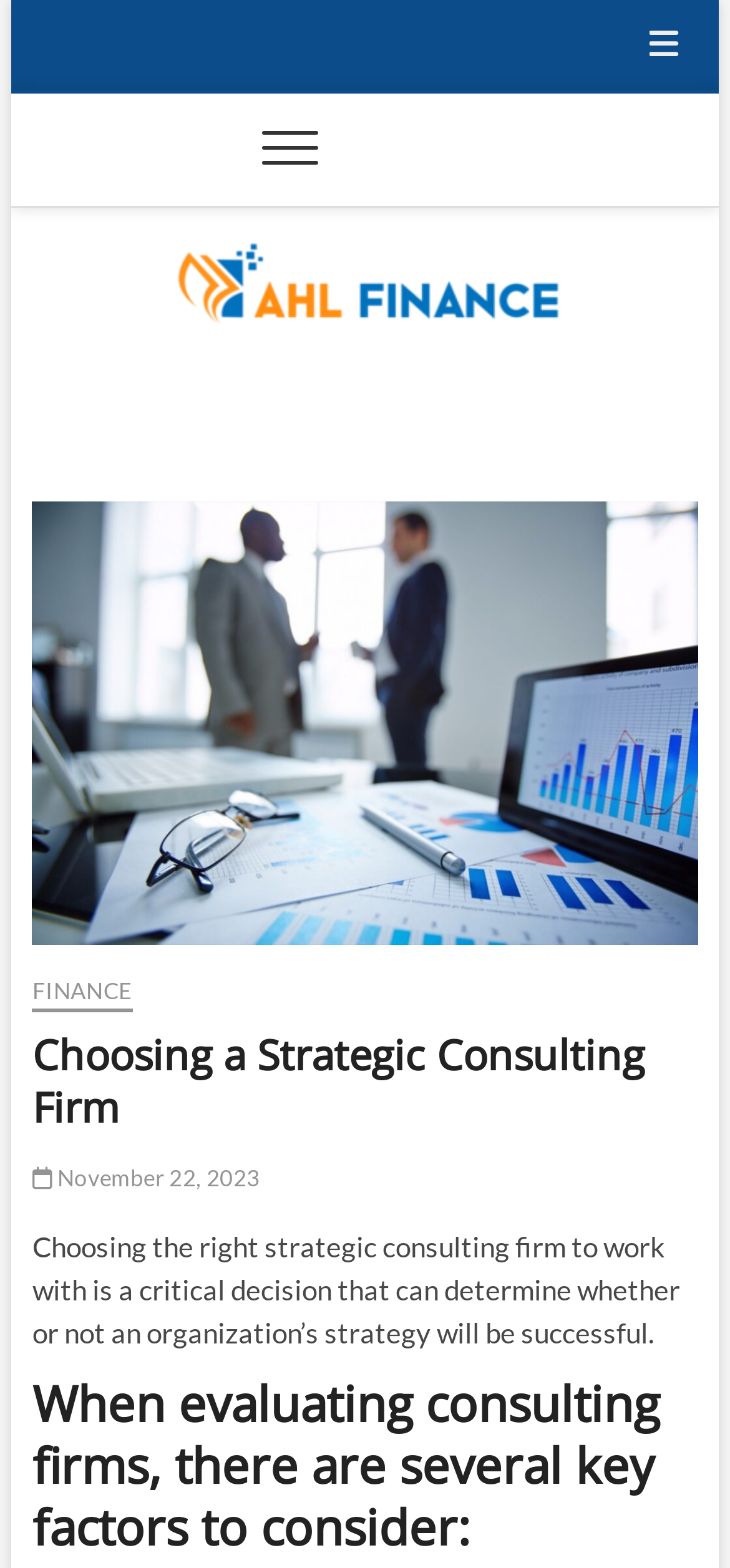What is the main topic of the article?
With the help of the image, please provide a detailed response to the question.

I found the answer by looking at the main content section, where I saw a heading that says 'Choosing a Strategic Consulting Firm'. This suggests that the main topic of the article is about choosing a strategic consulting firm.